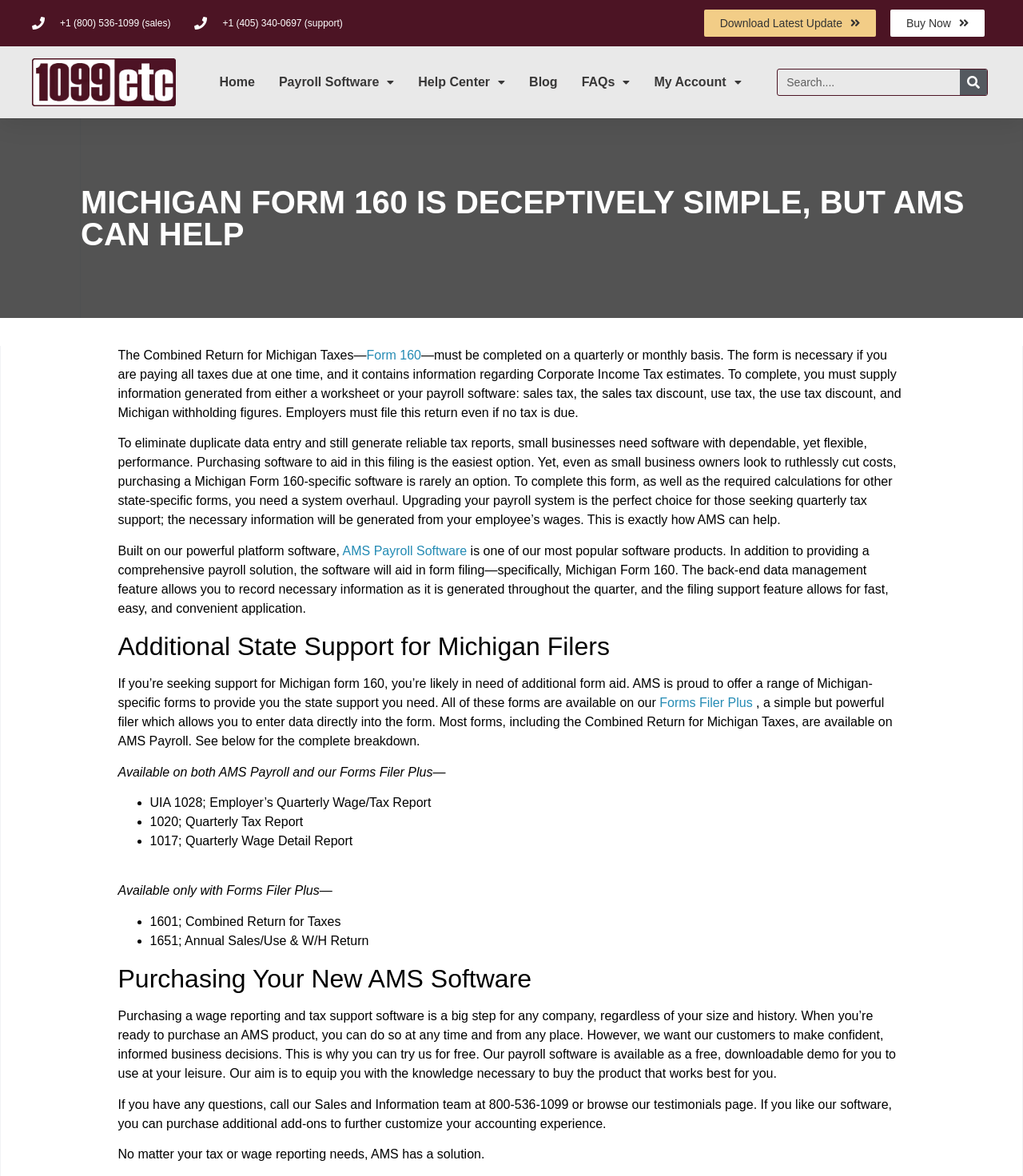What is the name of the filer that allows entering data directly into the form?
Answer the question in a detailed and comprehensive manner.

I found the name of the filer by reading the static text element that describes the filer, which says it is a simple but powerful filer that allows entering data directly into the form.